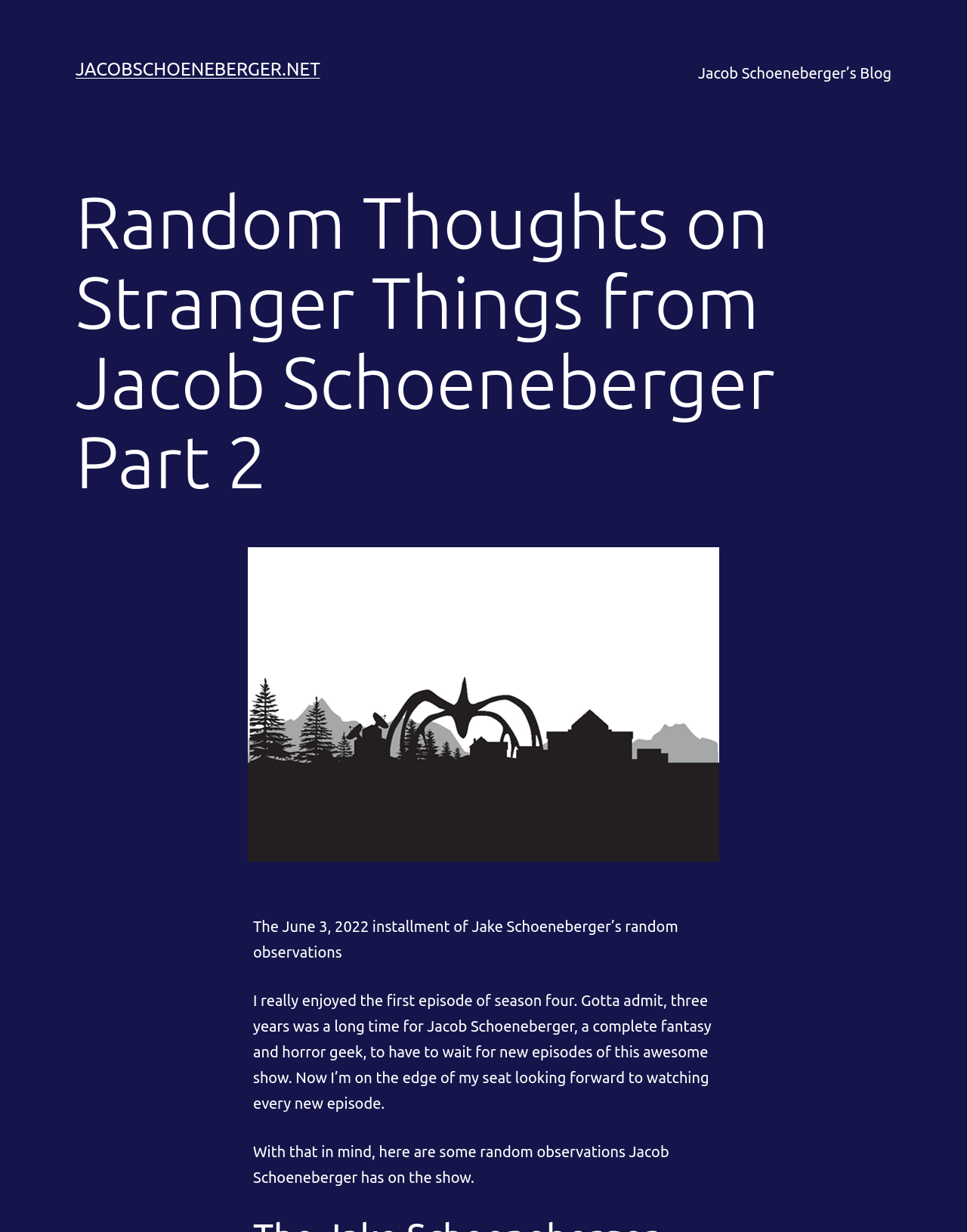Locate and generate the text content of the webpage's heading.

Random Thoughts on Stranger Things from Jacob Schoeneberger Part 2